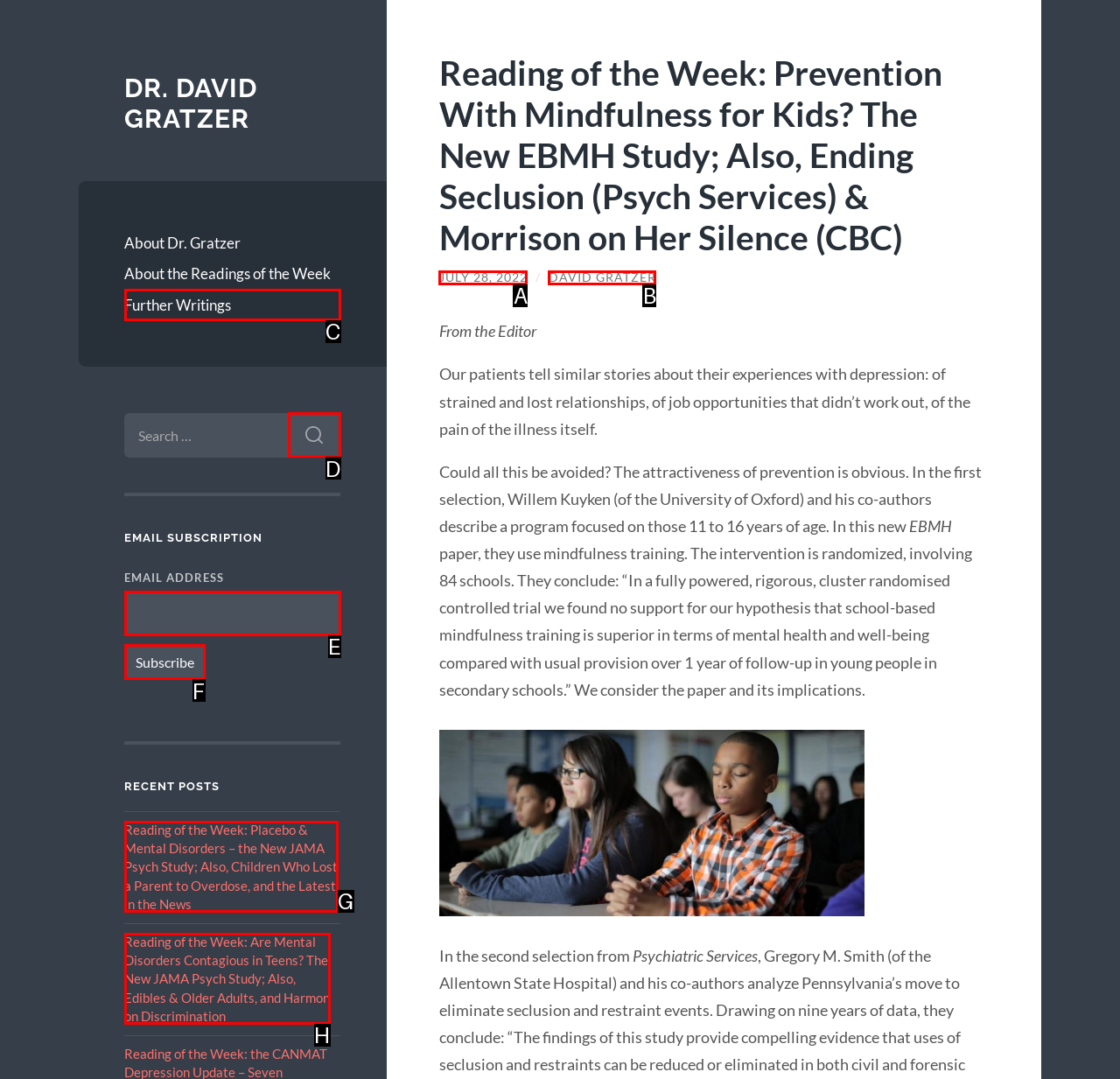Point out which HTML element you should click to fulfill the task: Click the 'Continue' button.
Provide the option's letter from the given choices.

None